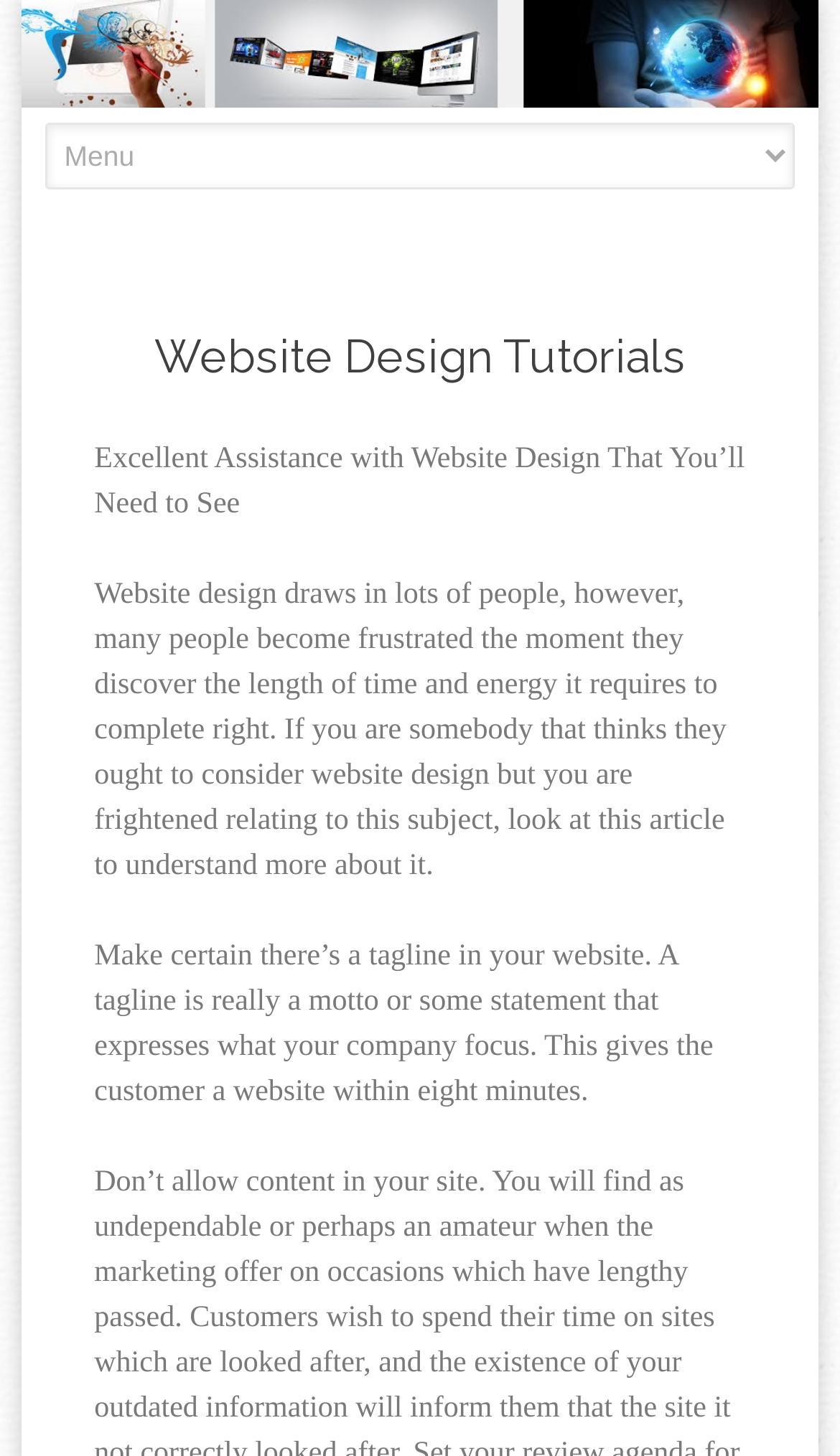Provide a brief response in the form of a single word or phrase:
What is the tone of the article?

Informative